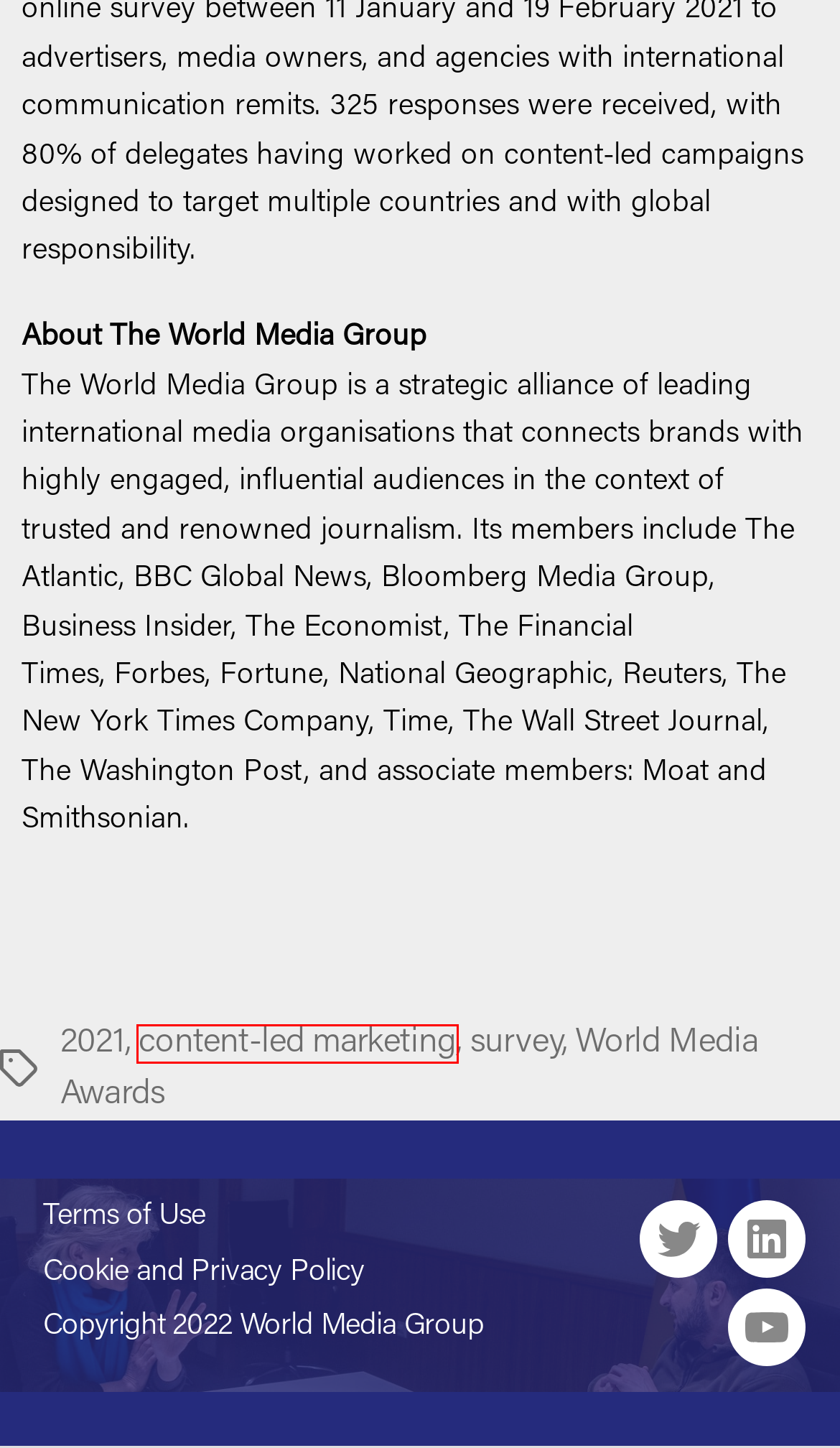After examining the screenshot of a webpage with a red bounding box, choose the most accurate webpage description that corresponds to the new page after clicking the element inside the red box. Here are the candidates:
A. 2021 – World Media Group
B. This is a placeholder for your homepage
C. Awards – World Media Group
D. Terms of Use – World Media Group
E. World Media Awards – World Media Group
F. Cookie and Privacy Policy – World Media Group
G. World Media Group
H. content-led marketing – World Media Group

H